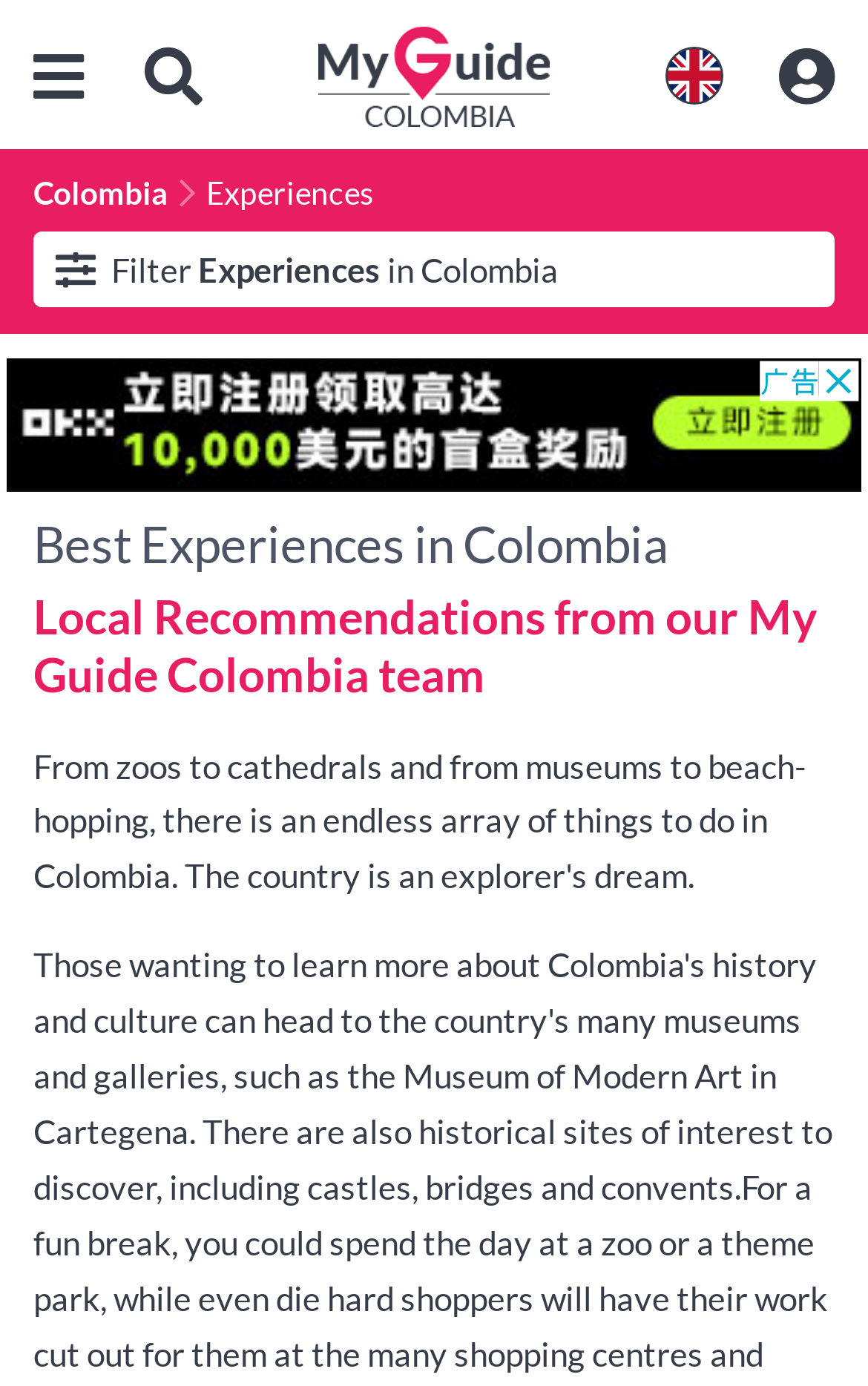Please find the bounding box coordinates for the clickable element needed to perform this instruction: "View Advertisement".

[0.008, 0.259, 0.992, 0.355]